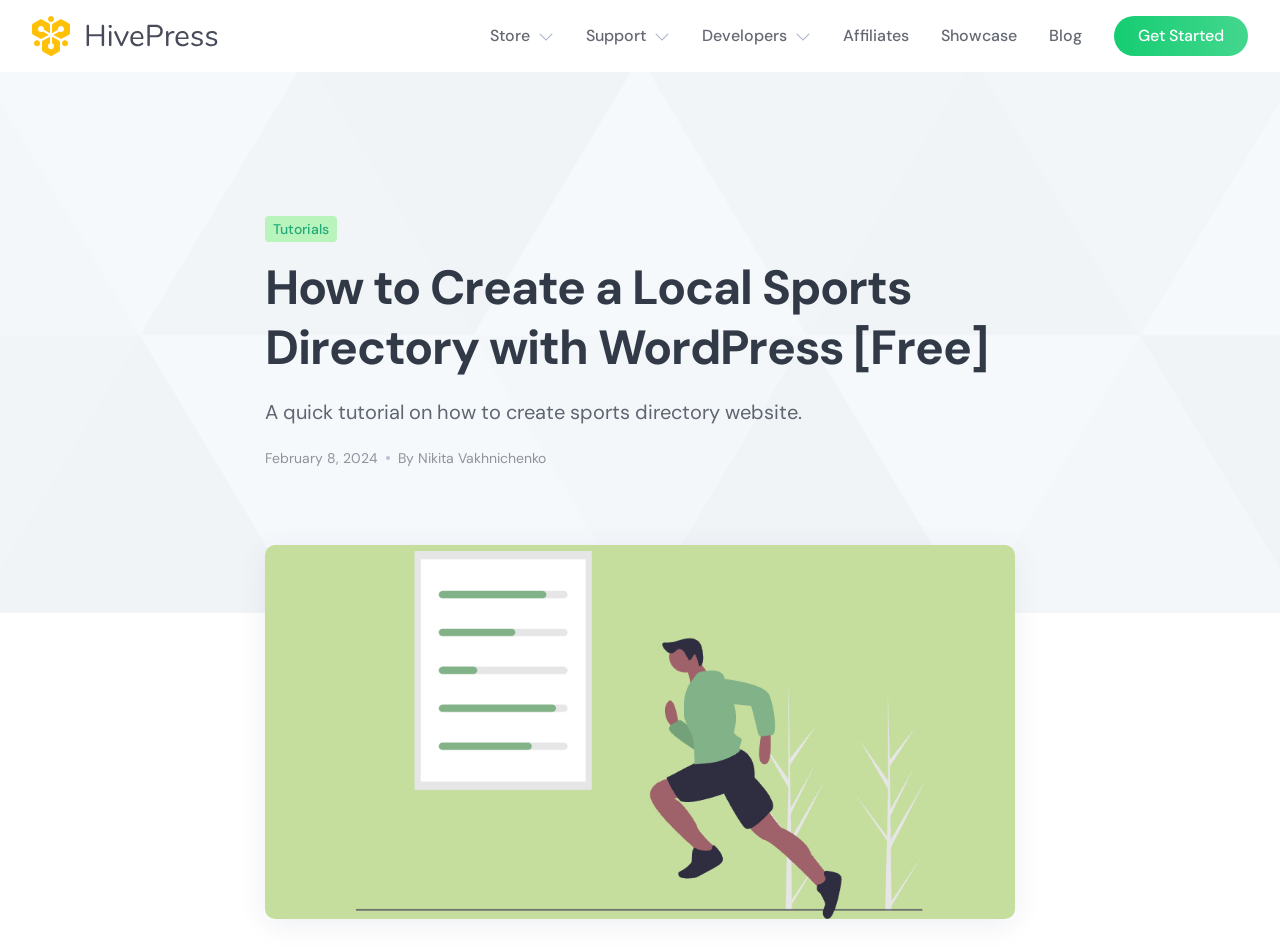Answer the question below in one word or phrase:
When was the tutorial published?

February 8, 2024